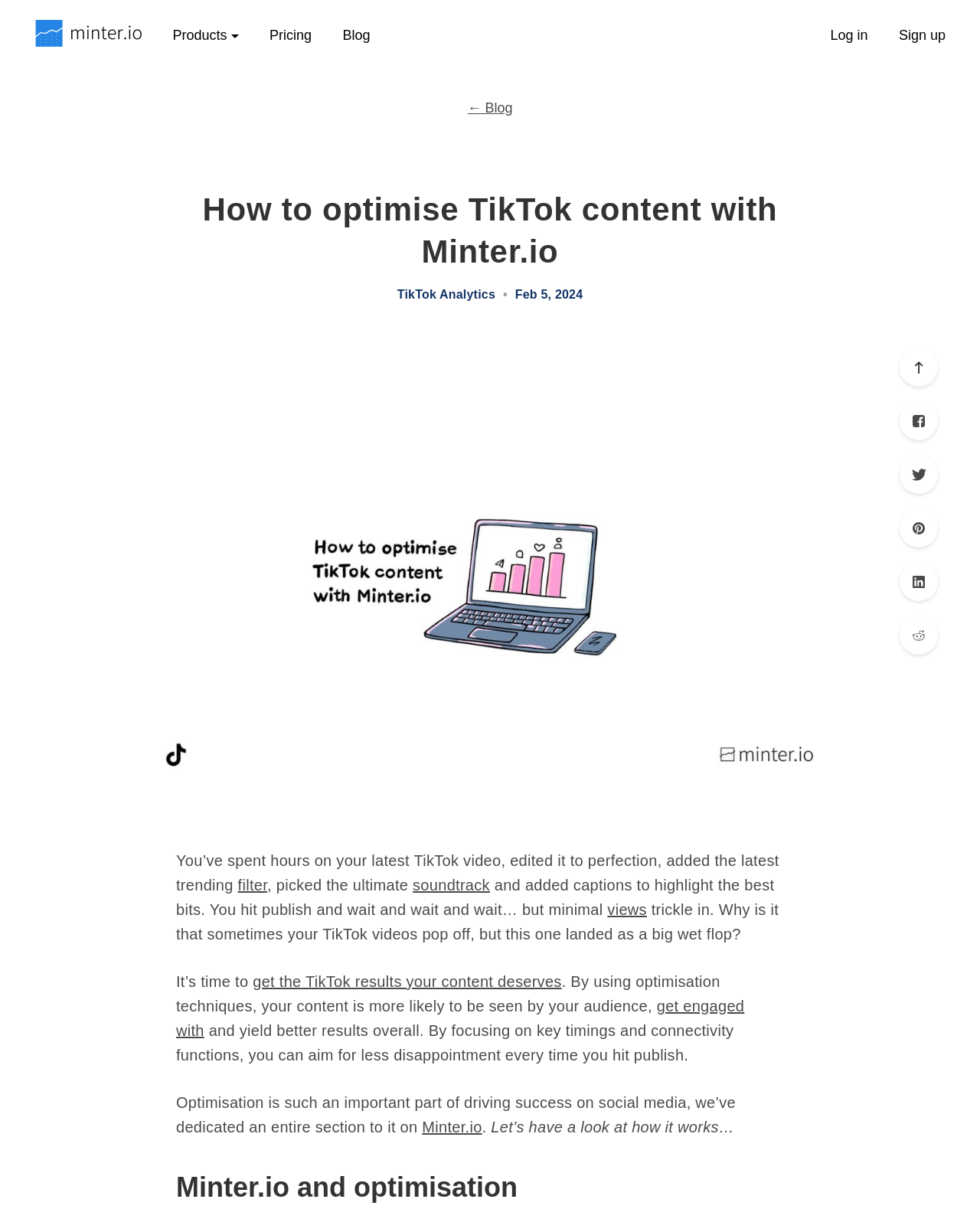Pinpoint the bounding box coordinates of the area that must be clicked to complete this instruction: "Click on JEE Chemistry".

None